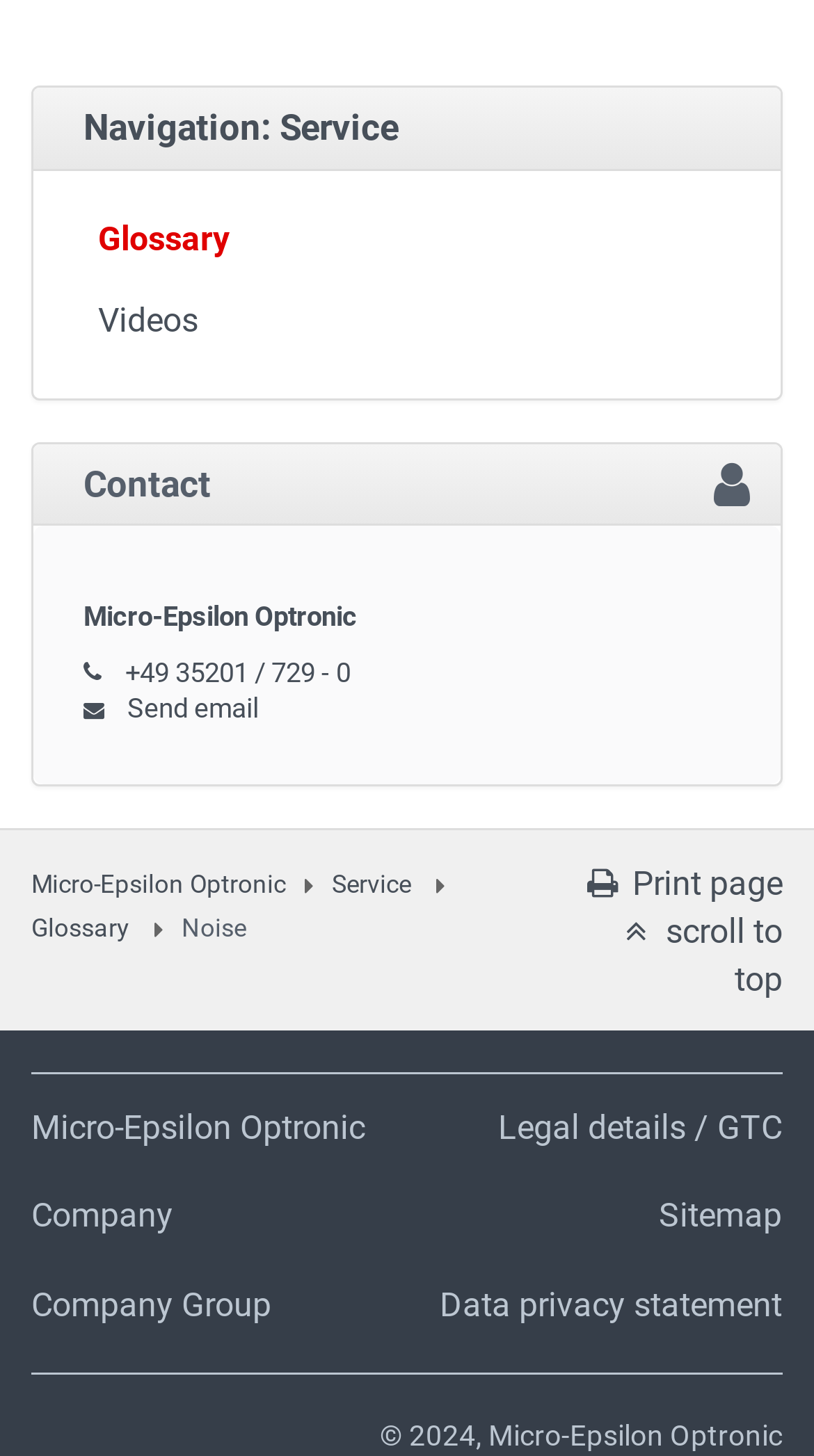Please locate the bounding box coordinates of the element that should be clicked to achieve the given instruction: "Go to Service page".

[0.103, 0.073, 0.49, 0.102]